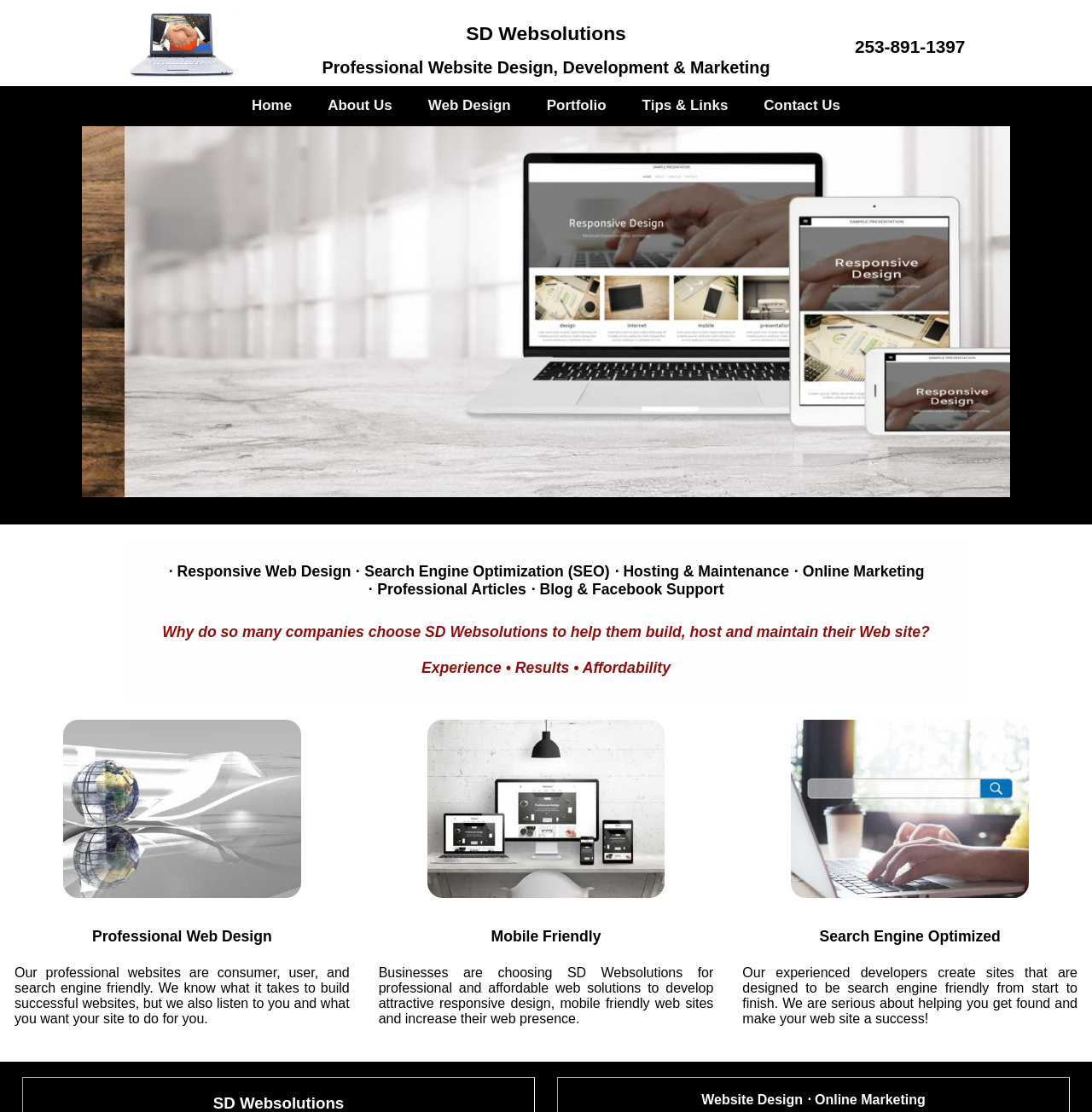Extract the top-level heading from the webpage and provide its text.

Professional Website Design, Development & Marketing